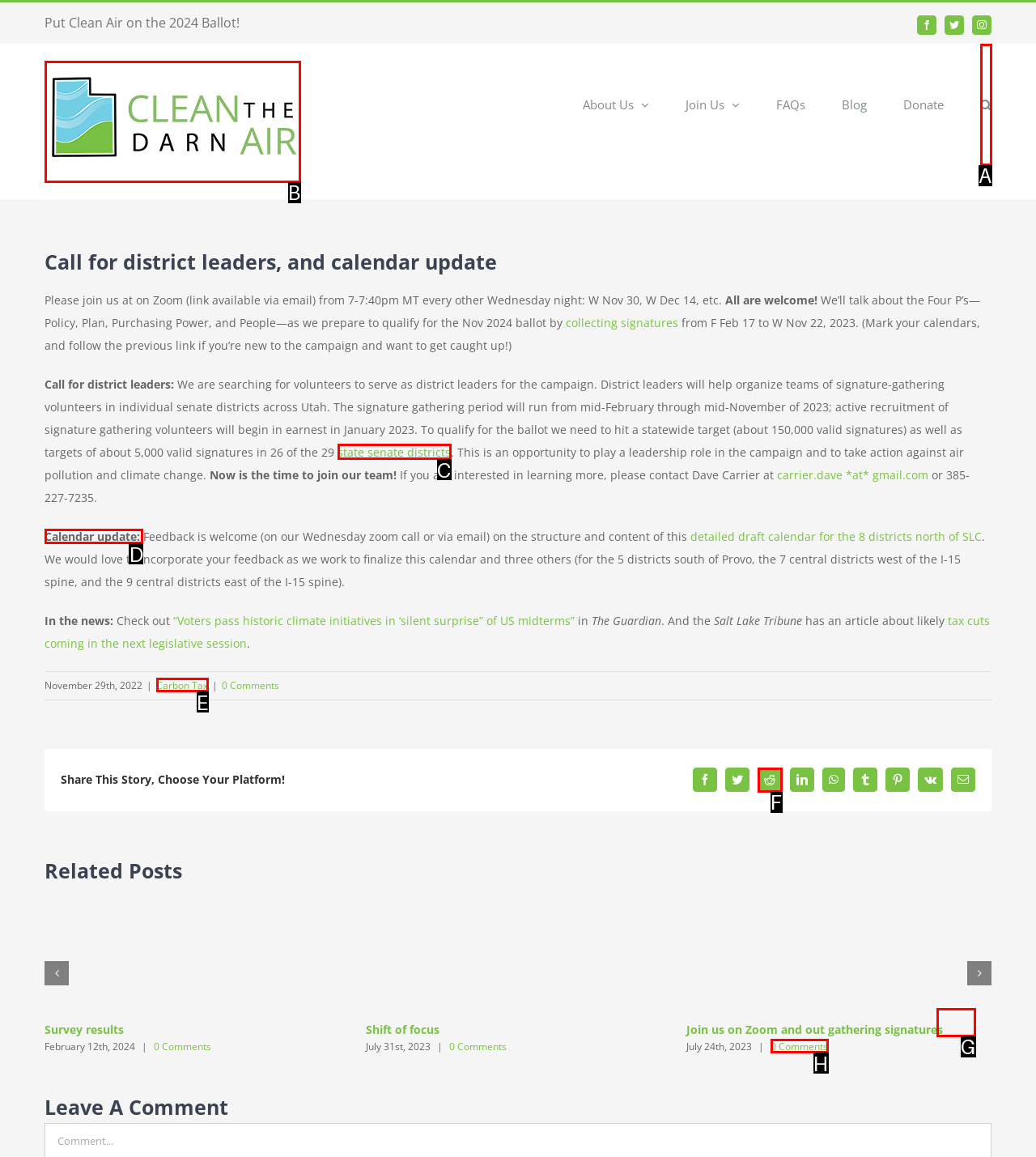For the task: Check the calendar update, specify the letter of the option that should be clicked. Answer with the letter only.

D